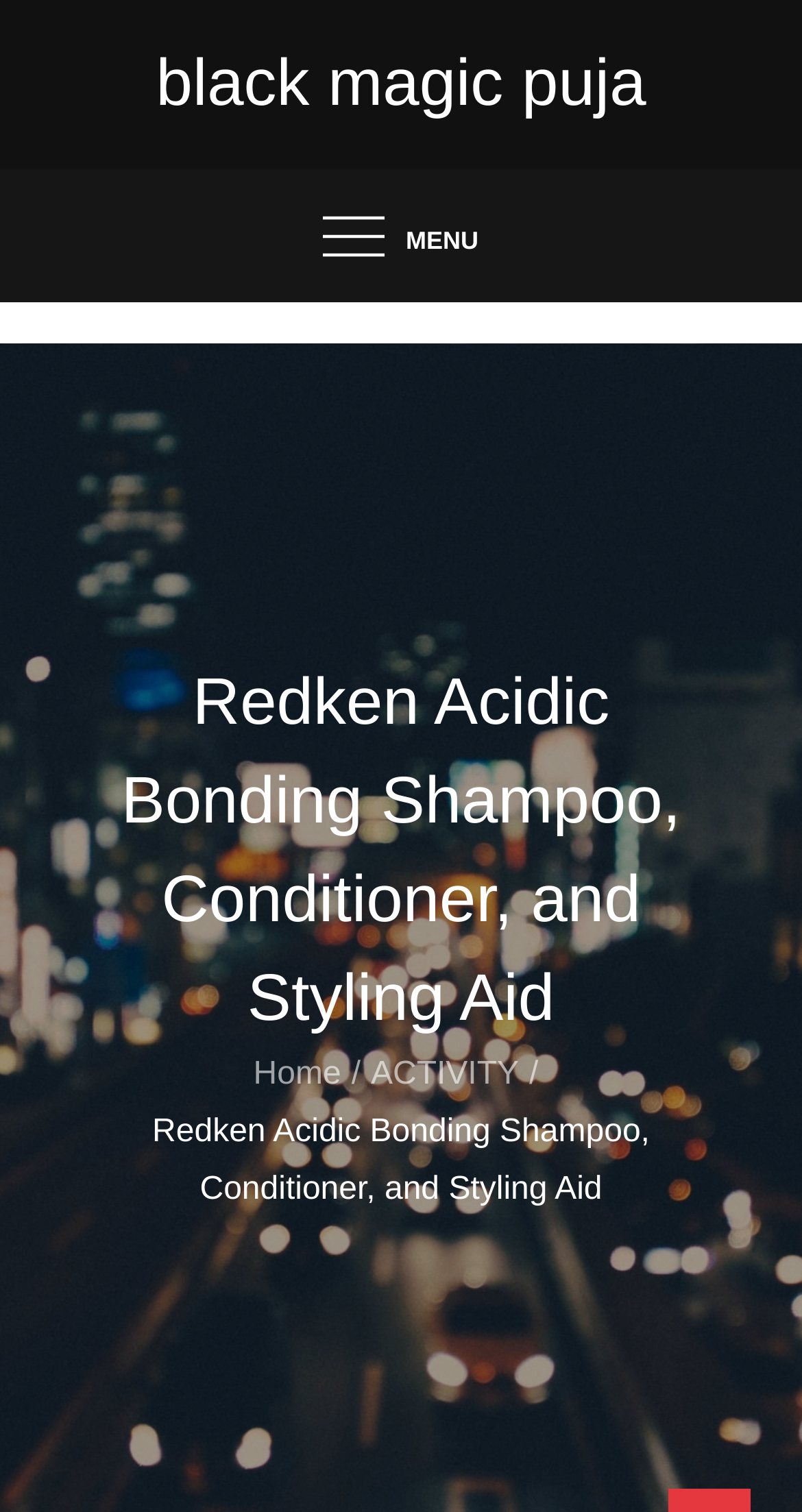Please determine the main heading text of this webpage.

Redken Acidic Bonding Shampoo, Conditioner, and Styling Aid